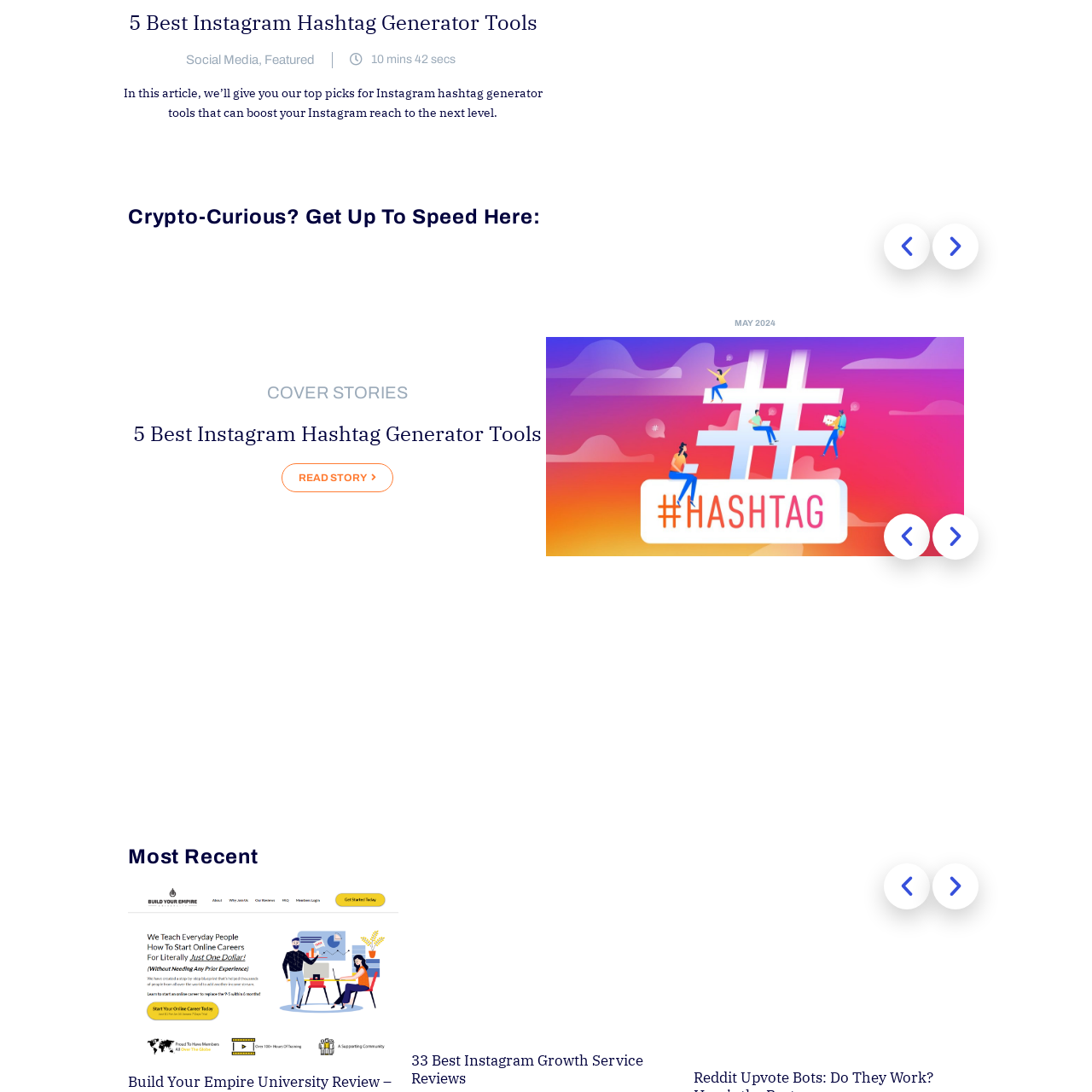Explain what is happening in the image inside the red outline in great detail.

The image depicts a sleek and modern graphic associated with an article titled "5 Best Instagram Hashtag Generator Tools." This image is likely intended to attract readers' attention and illustrate the content focused on enhancing Instagram engagement through effective hashtag strategies. With a creative design, it reinforces the theme of the article, suggesting that readers can discover valuable tools to optimize their social media presence. The overall aesthetic complements the informative tone of the article, aimed at helping users navigate the best resources available for hashtag generation on Instagram.